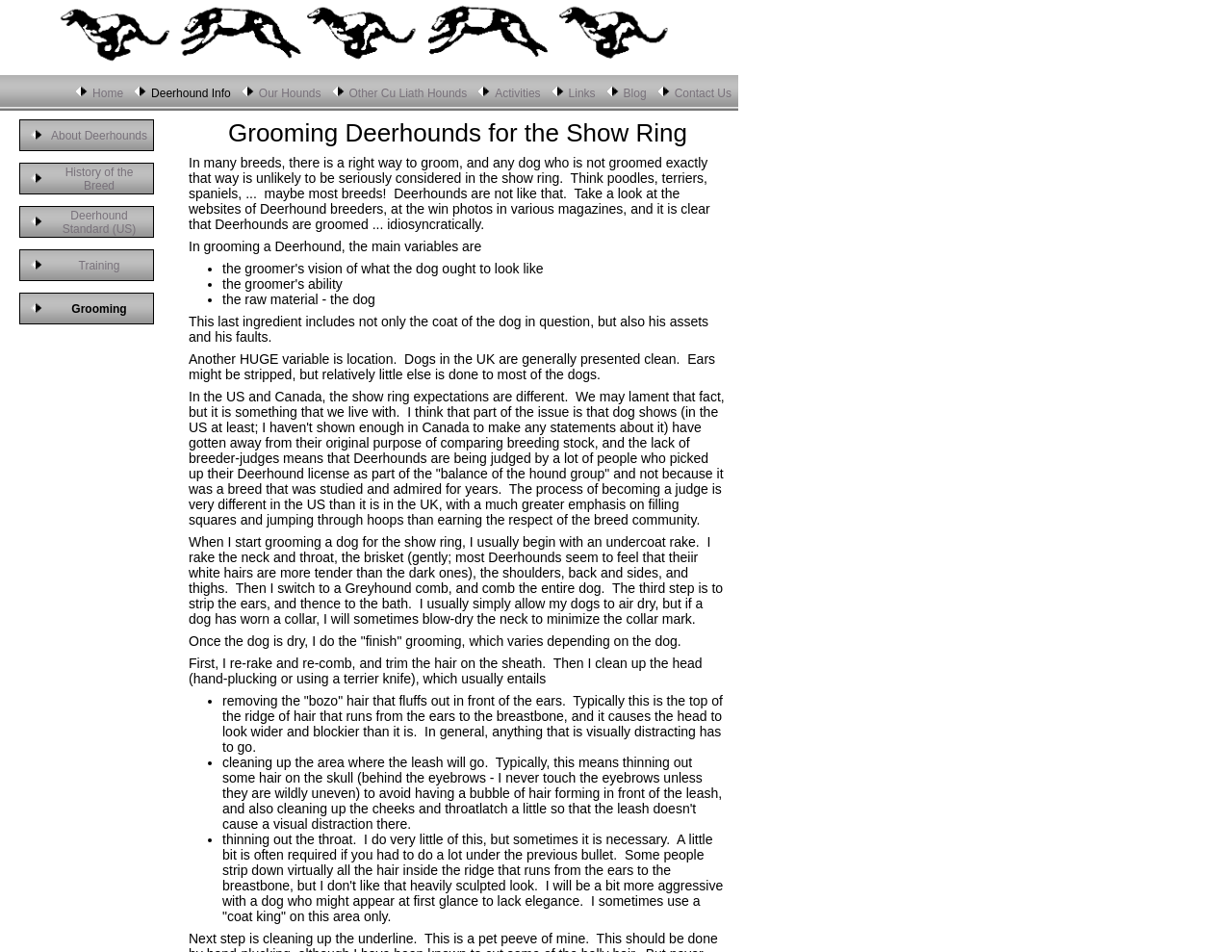What is the main topic of this webpage?
Provide a concise answer using a single word or phrase based on the image.

Grooming